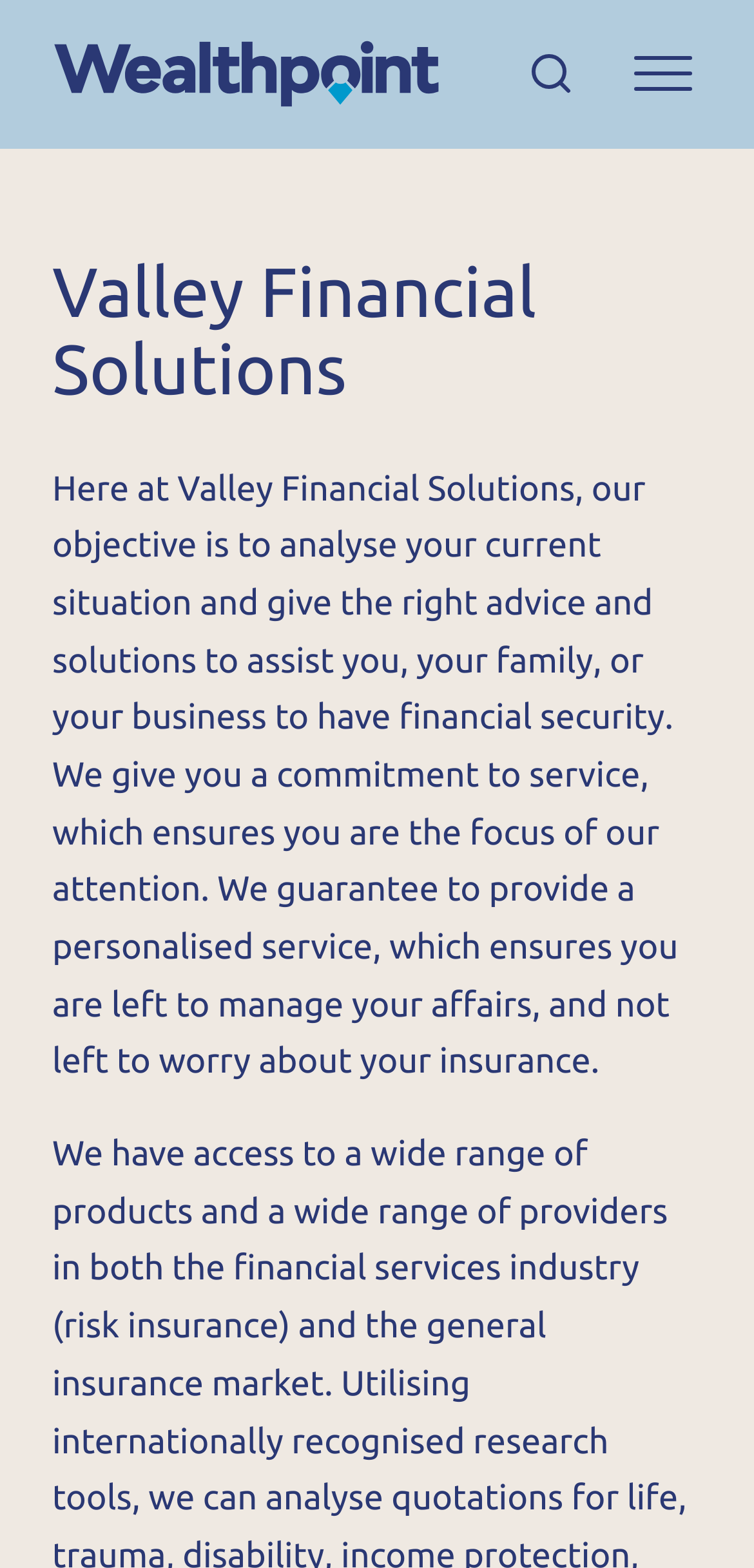What is the type of image at the top left corner?
Examine the screenshot and reply with a single word or phrase.

Logo